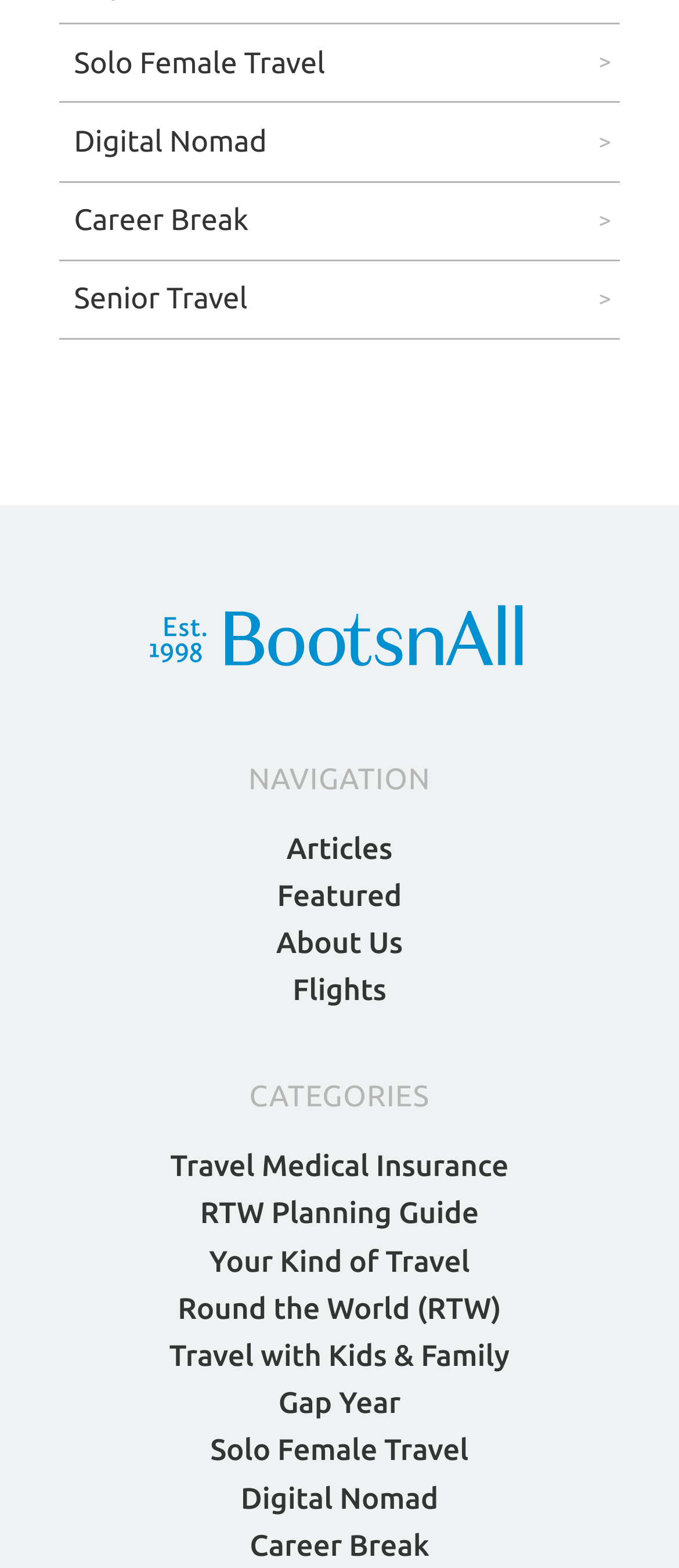Find the bounding box coordinates for the area that must be clicked to perform this action: "Share on Facebook".

None